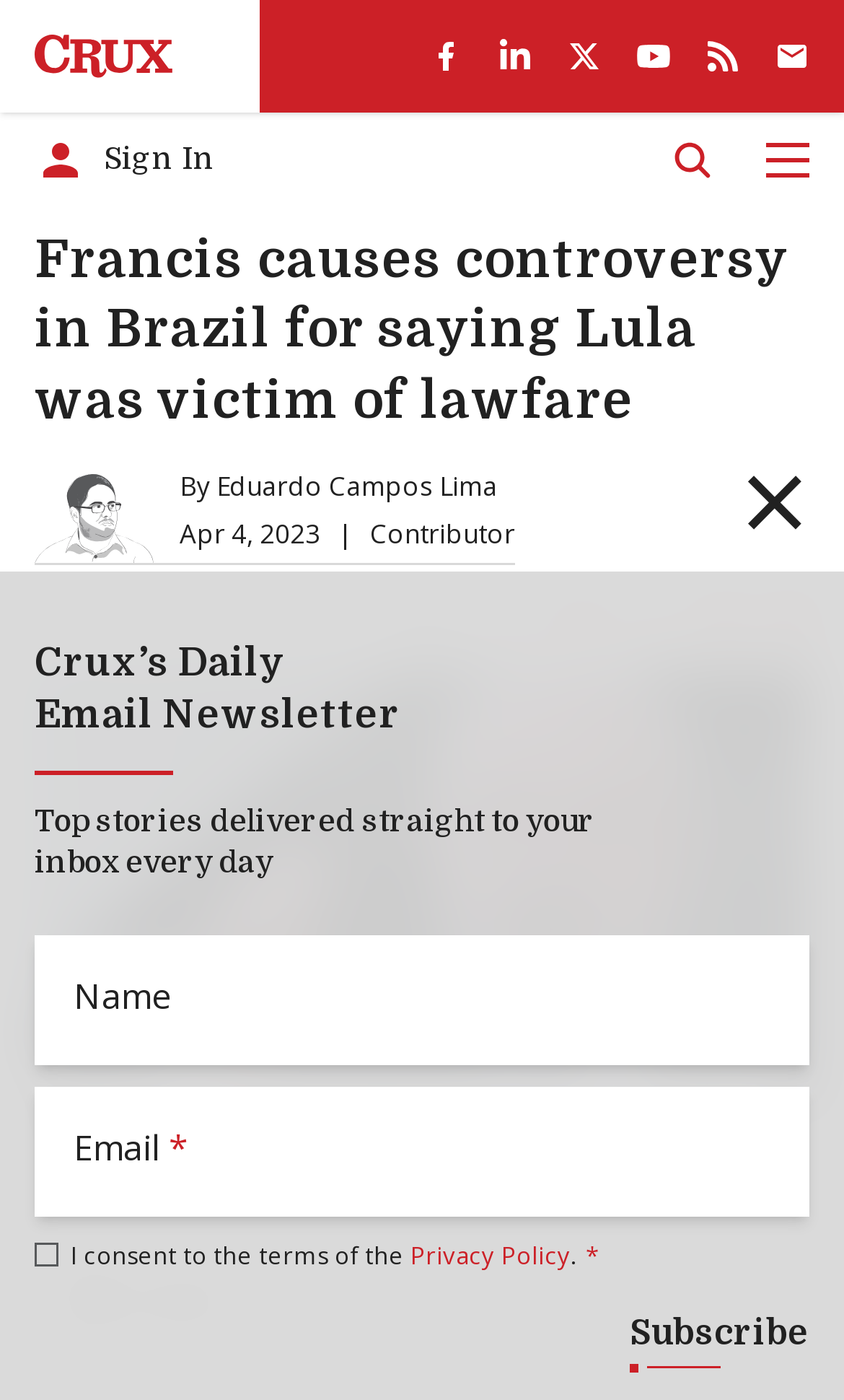Use a single word or phrase to answer this question: 
What is the name of the newsletter?

Crux’s Daily Email Newsletter